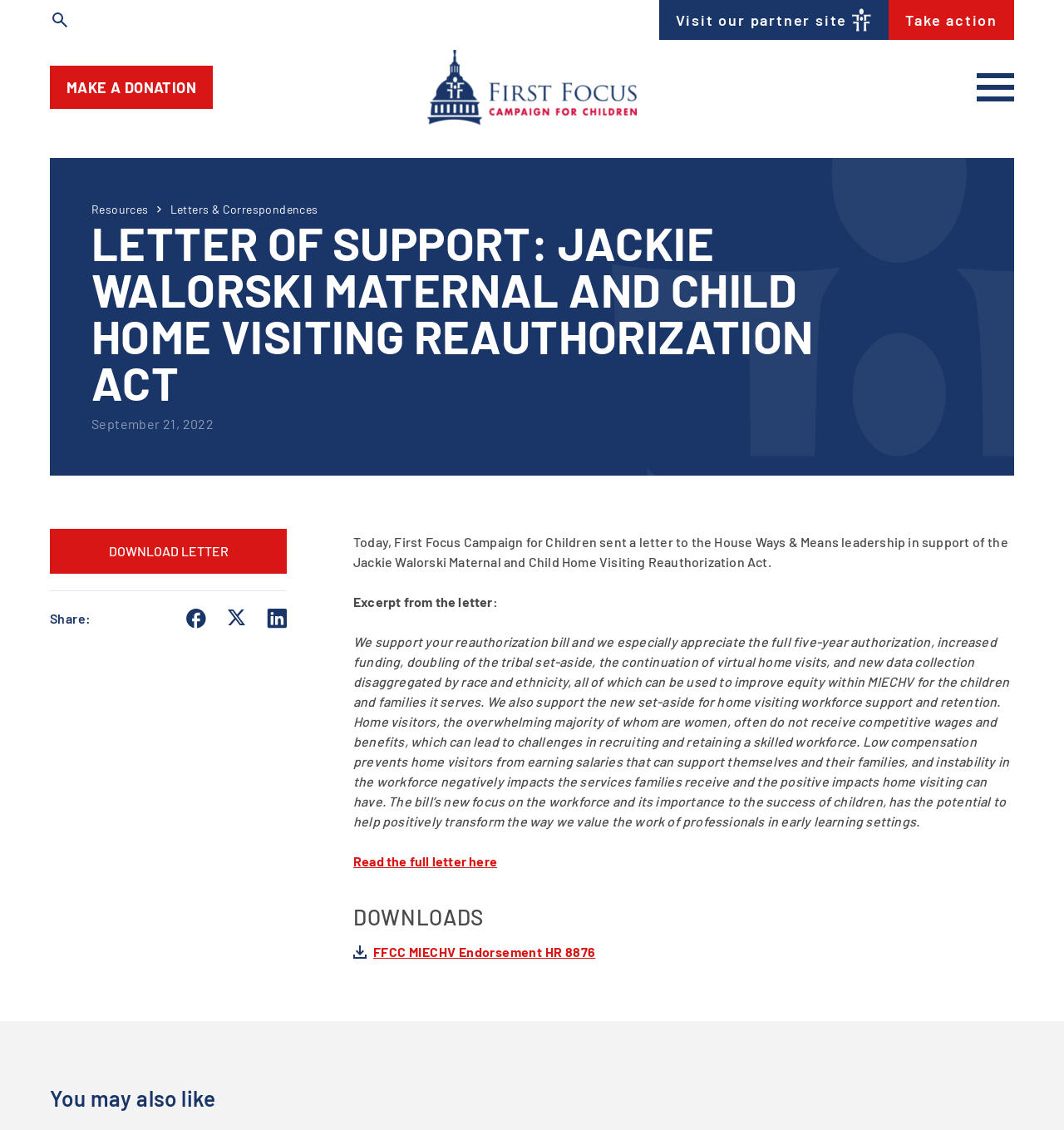Show the bounding box coordinates of the element that should be clicked to complete the task: "Read the full letter".

[0.332, 0.755, 0.467, 0.769]